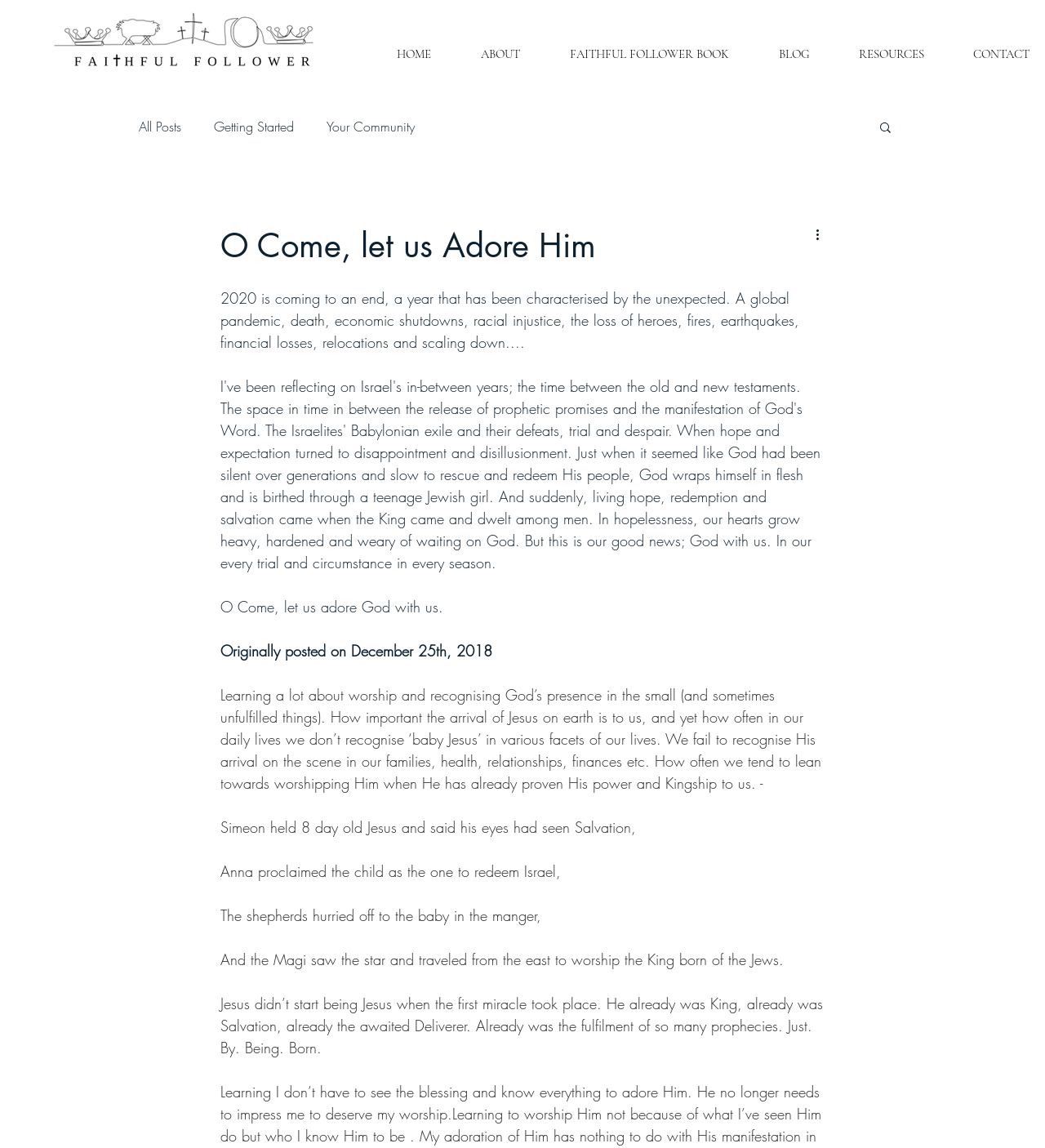Extract the bounding box coordinates of the UI element described by: "FAITHFUL FOLLOWER BOOK". The coordinates should include four float numbers ranging from 0 to 1, e.g., [left, top, right, bottom].

[0.521, 0.033, 0.721, 0.061]